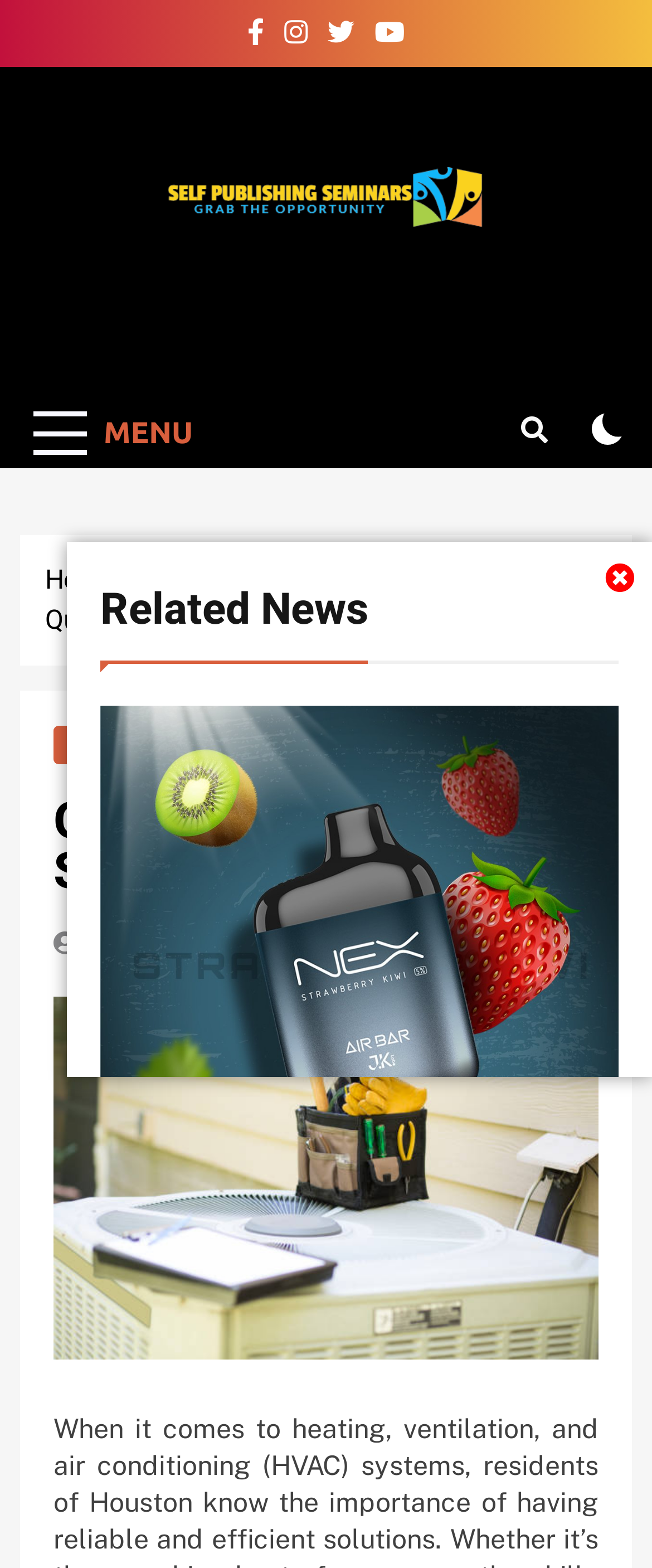Can you find the bounding box coordinates for the element to click on to achieve the instruction: "Click the PRODUCTS link"?

[0.103, 0.466, 0.295, 0.483]